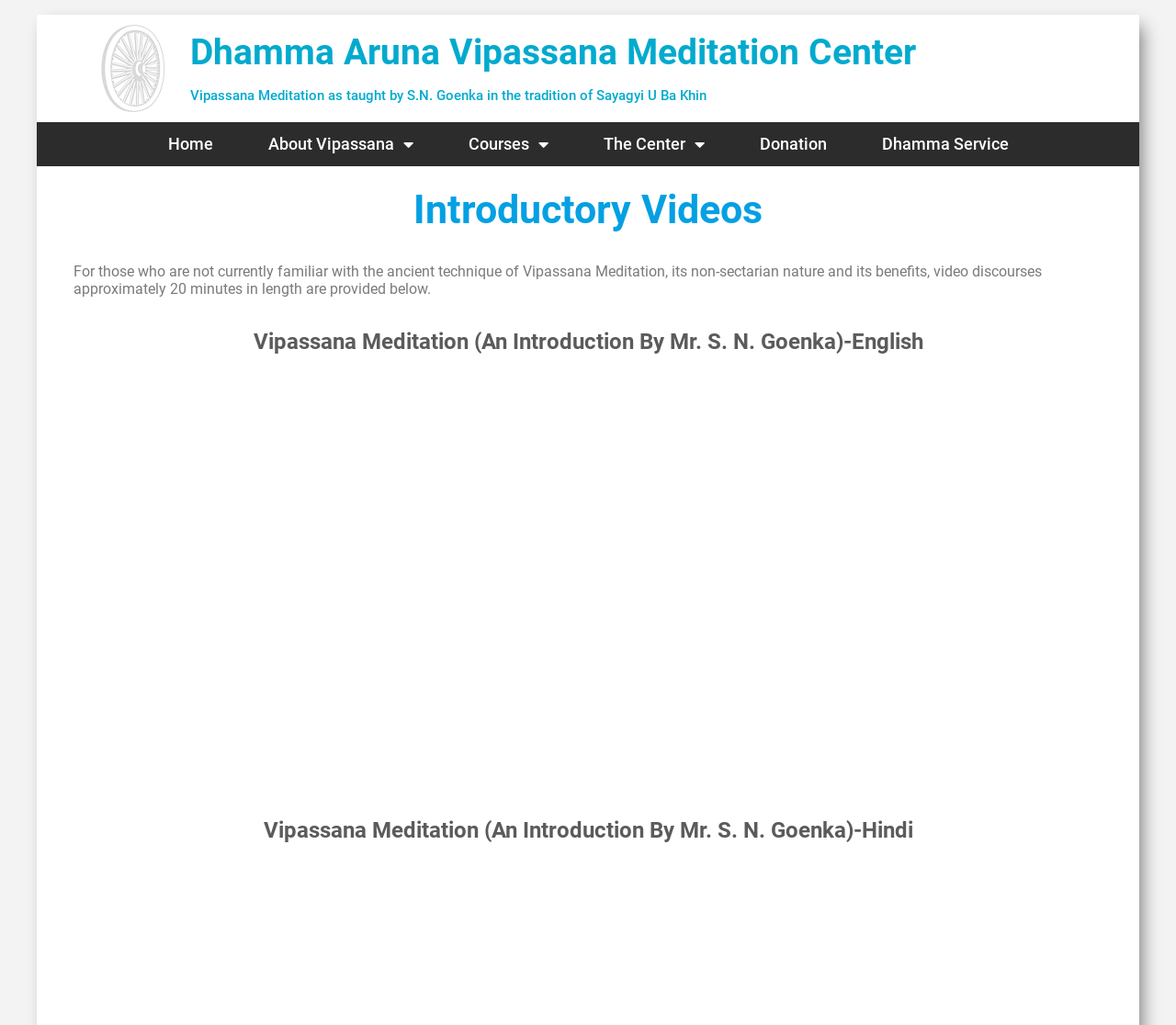What is the purpose of the video discourses?
Based on the image, provide a one-word or brief-phrase response.

To introduce Vipassana Meditation